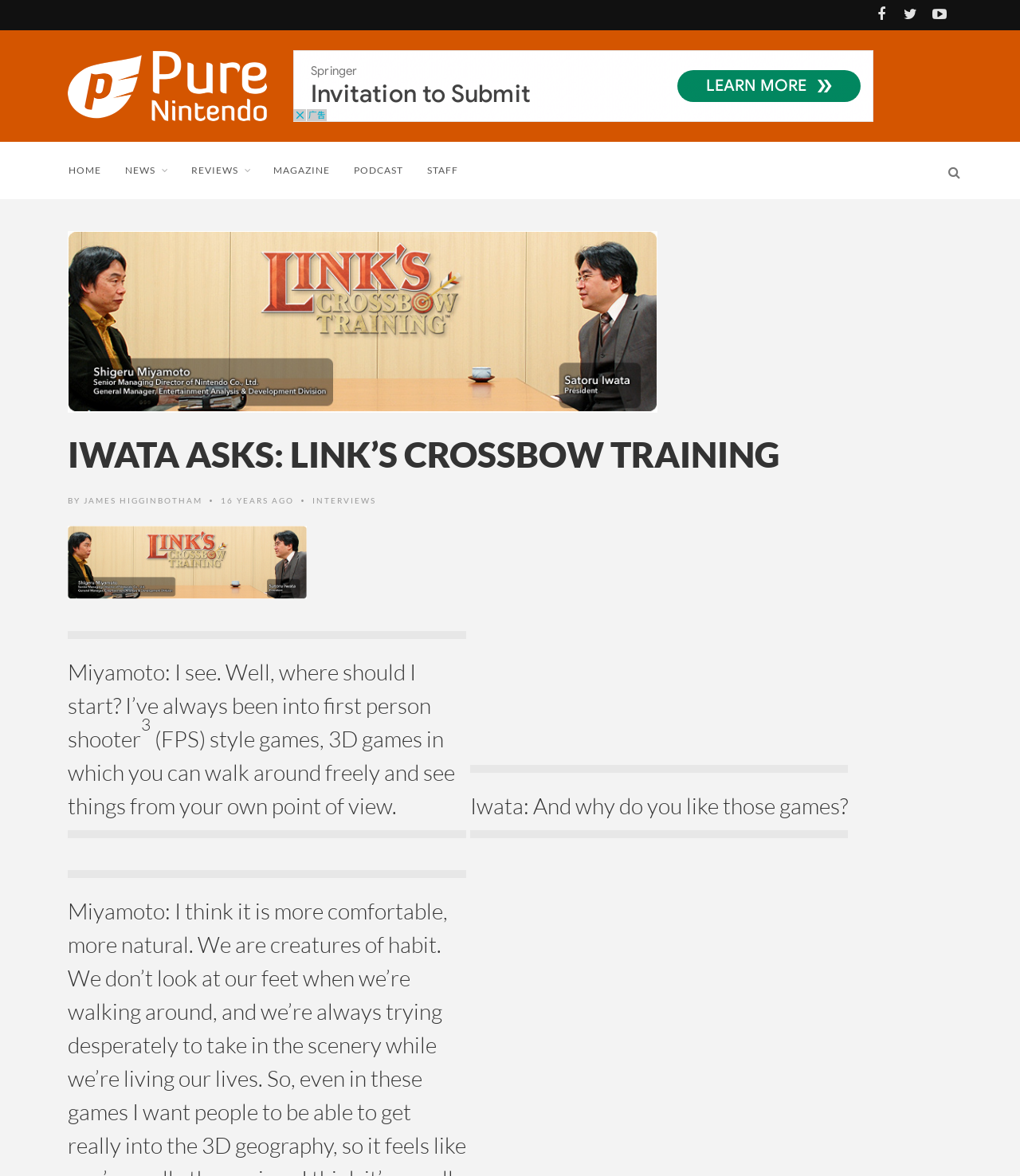Please locate the bounding box coordinates of the element that needs to be clicked to achieve the following instruction: "Click on the HOME link". The coordinates should be four float numbers between 0 and 1, i.e., [left, top, right, bottom].

[0.067, 0.121, 0.122, 0.169]